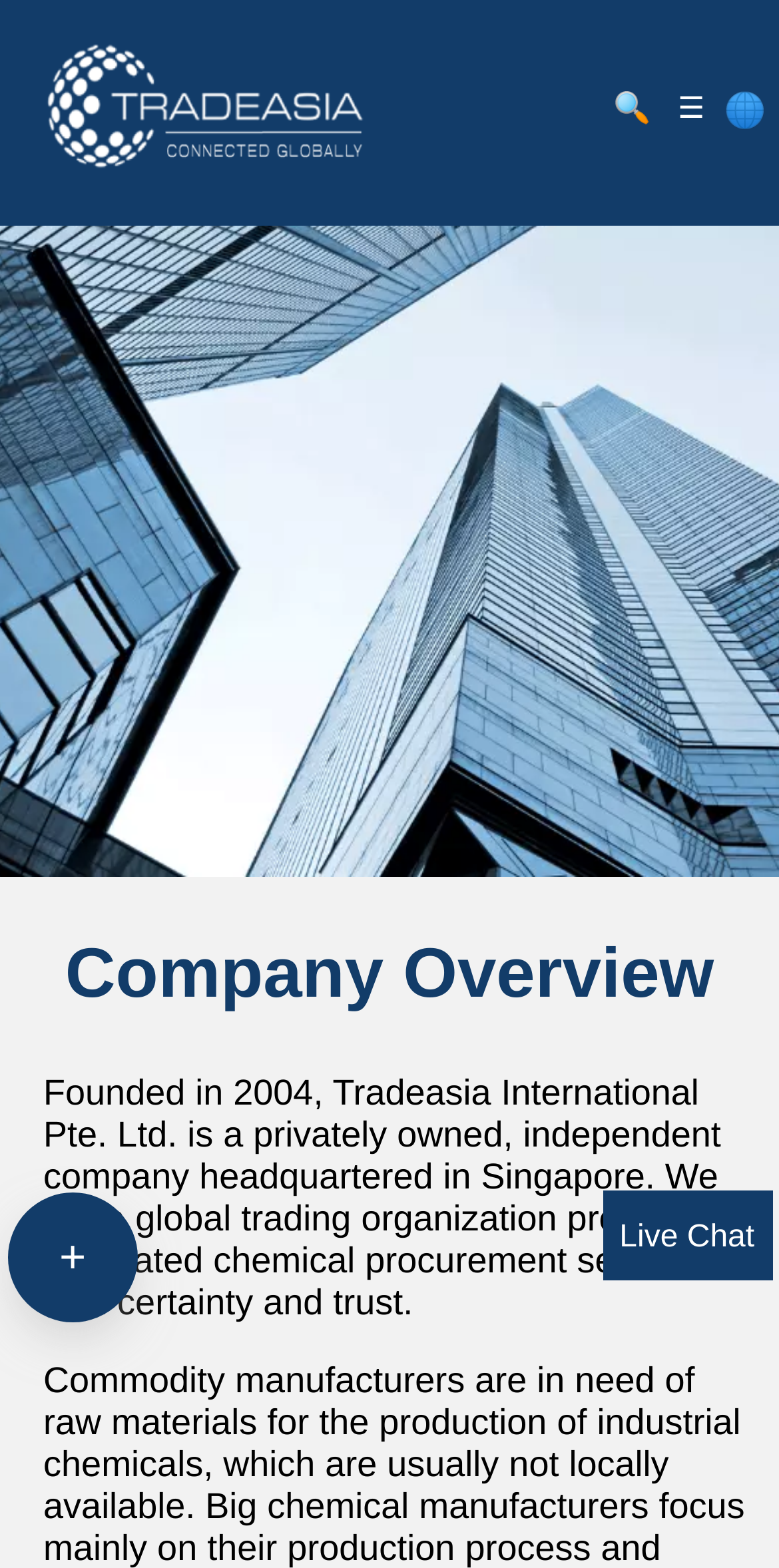Analyze the image and deliver a detailed answer to the question: What is the company's name?

The company's name can be found in the StaticText element with the description 'Founded in 2004, Tradeasia International Pte. Ltd. is a privately owned, independent company headquartered in Singapore.'